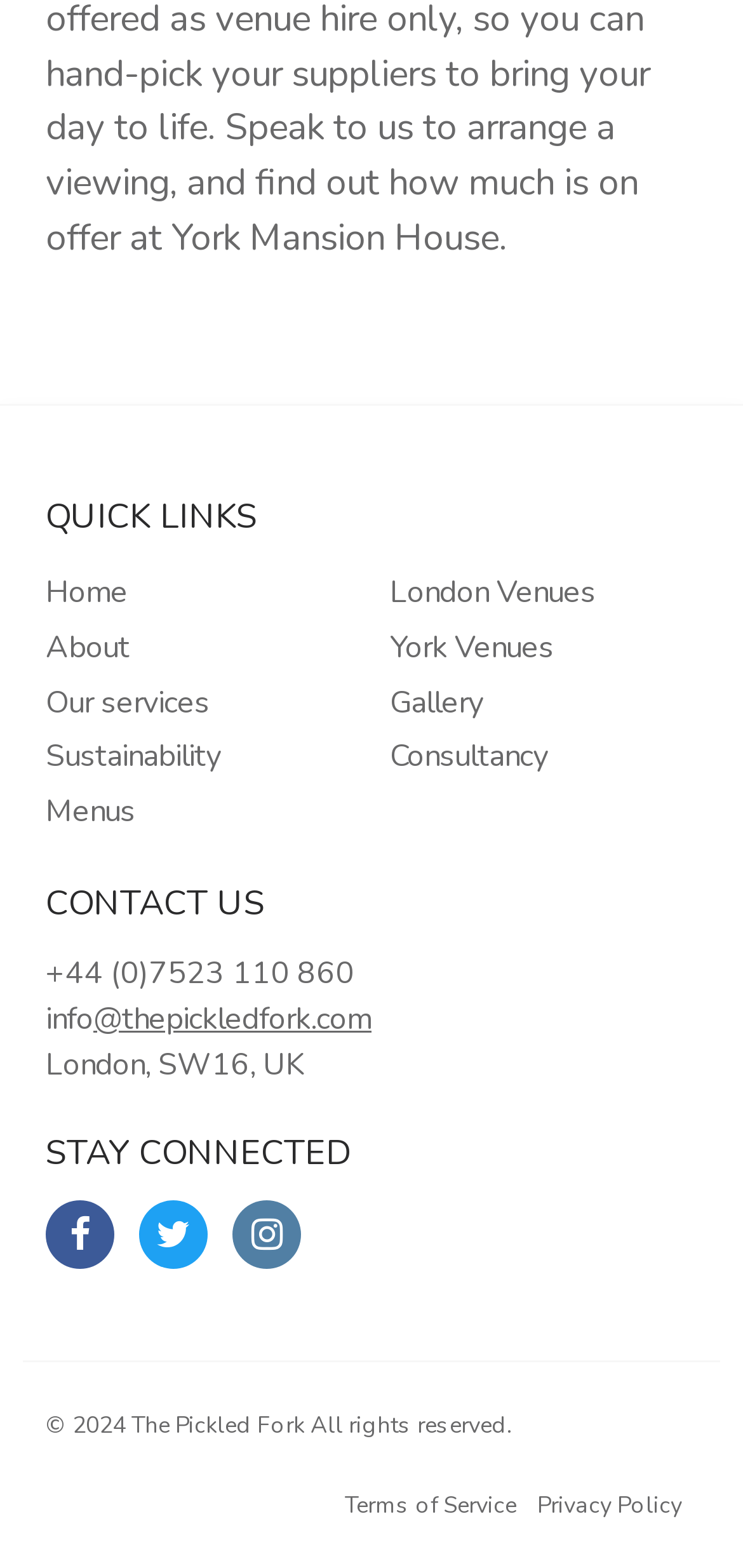Locate the bounding box coordinates of the clickable area needed to fulfill the instruction: "follow on facebook".

[0.062, 0.766, 0.154, 0.809]